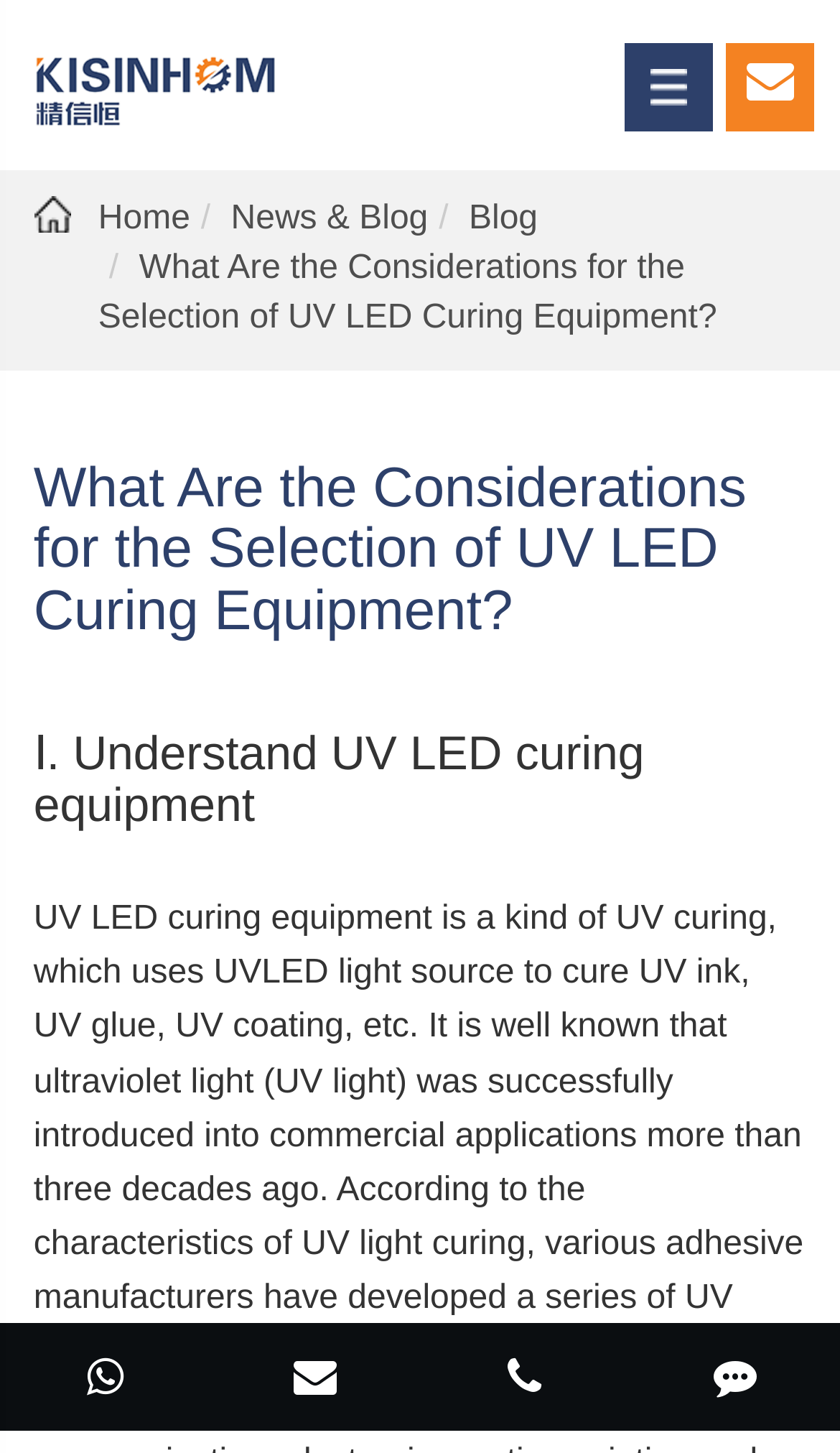What is the main heading displayed on the webpage? Please provide the text.

What Are the Considerations for the Selection of UV LED Curing Equipment?